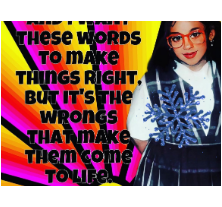What is the theme of the text message?
Using the image, provide a concise answer in one word or a short phrase.

Complexities of language and actions